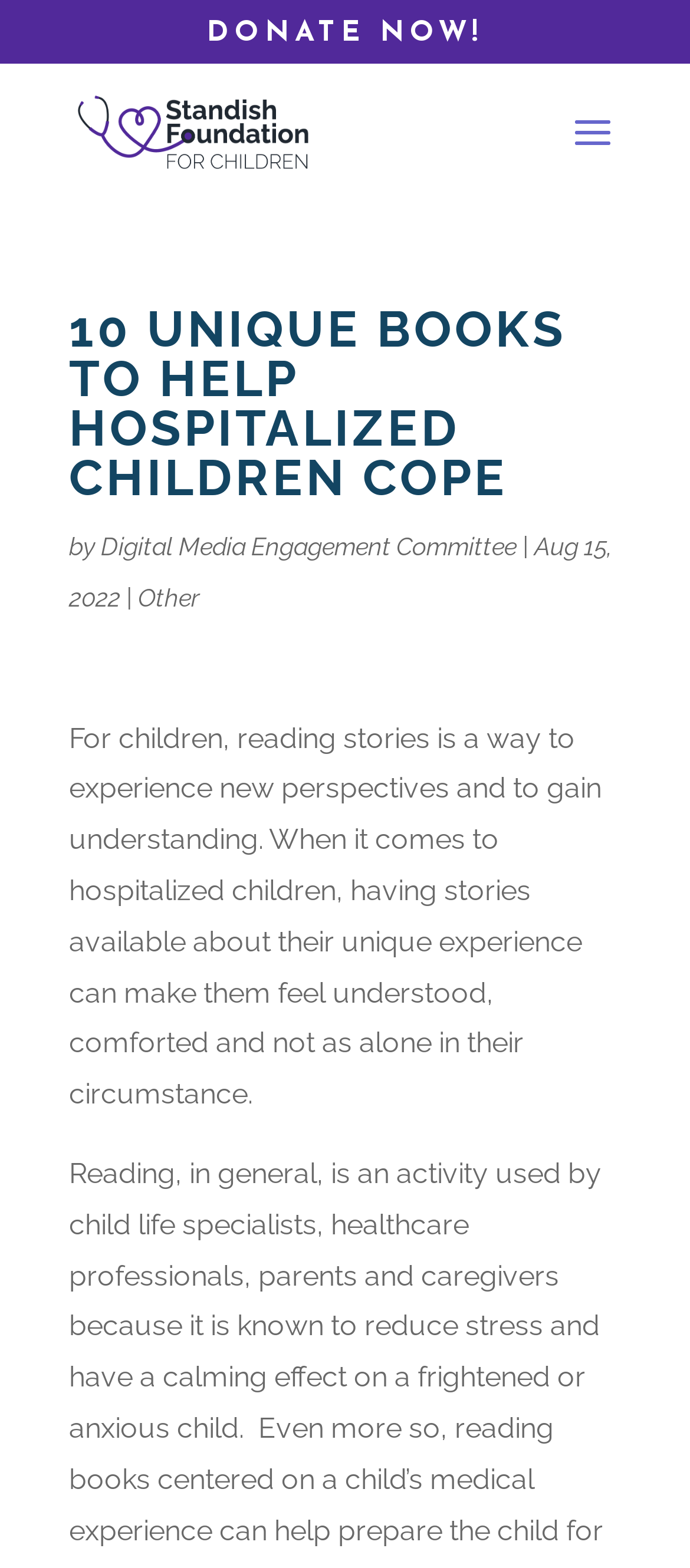Determine the bounding box for the UI element as described: "Donate Now!". The coordinates should be represented as four float numbers between 0 and 1, formatted as [left, top, right, bottom].

[0.0, 0.0, 1.0, 0.041]